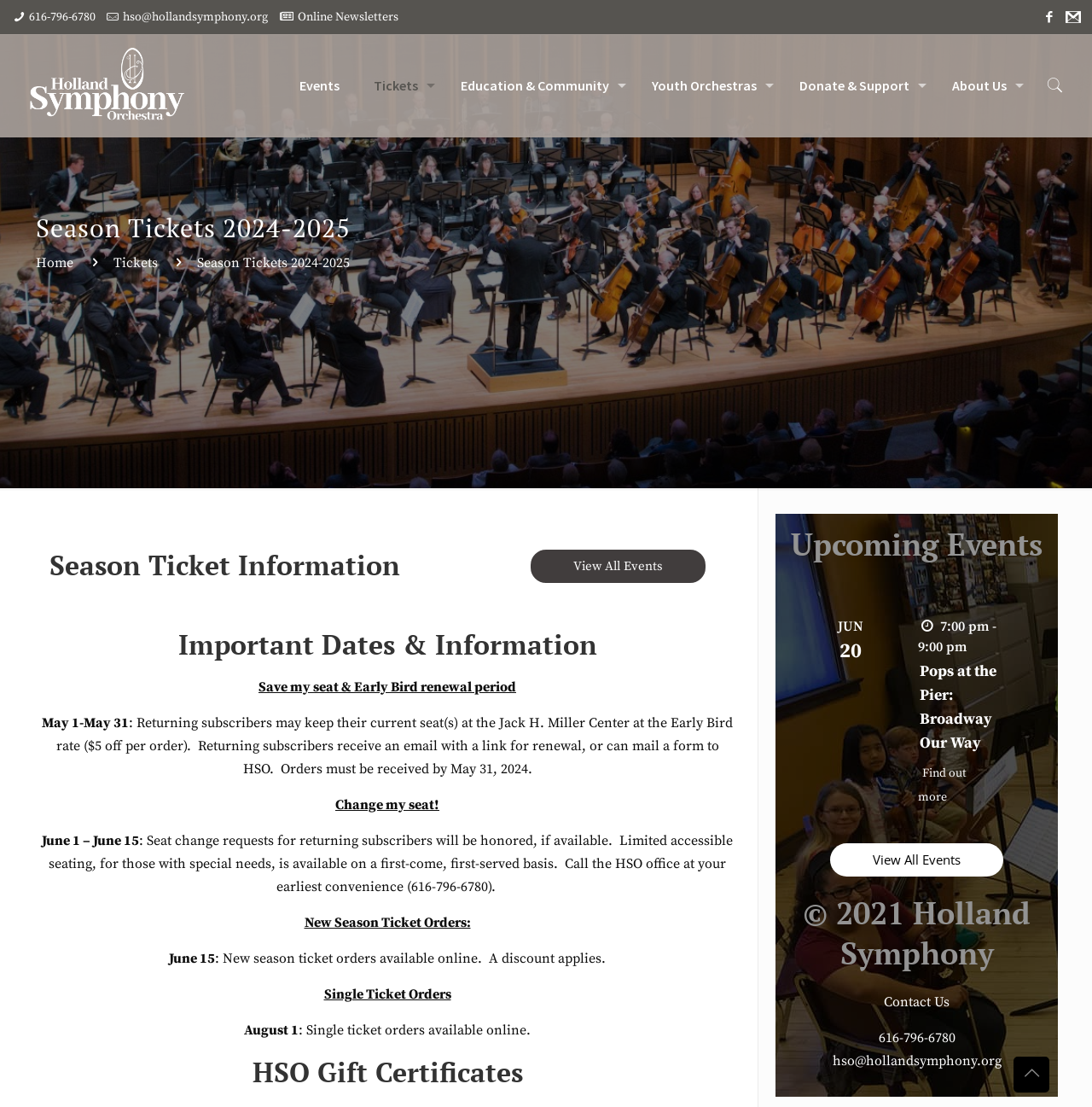What is the deadline for returning subscribers to keep their current seat?
Can you offer a detailed and complete answer to this question?

I found this information in the section 'Important Dates & Information' where it says 'Save my seat & Early Bird renewal period May 1-May 31' and then explains that returning subscribers must receive their orders by May 31, 2024.